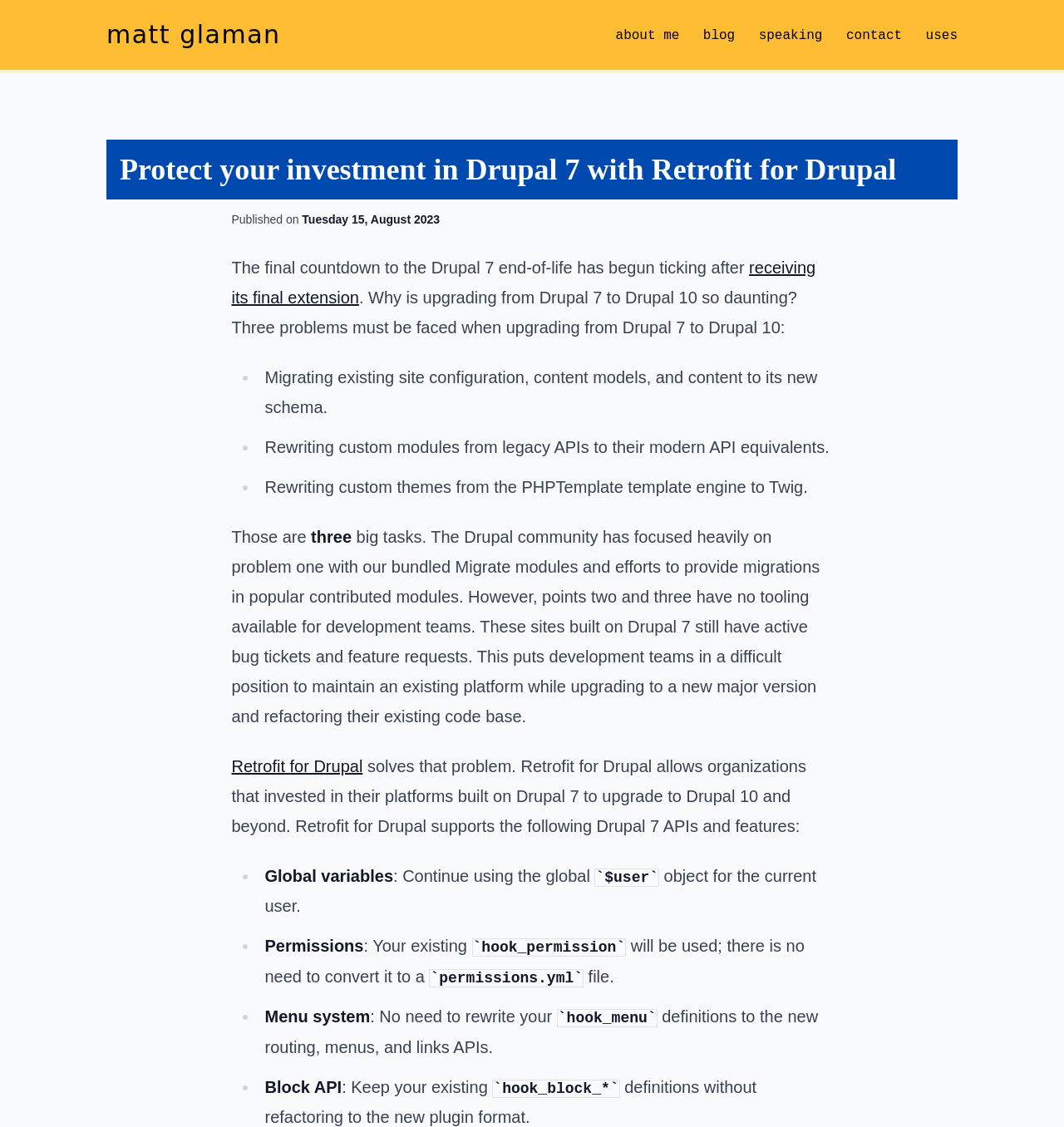Please find and report the bounding box coordinates of the element to click in order to perform the following action: "Visit 'about me' page". The coordinates should be expressed as four float numbers between 0 and 1, in the format [left, top, right, bottom].

[0.579, 0.02, 0.639, 0.042]